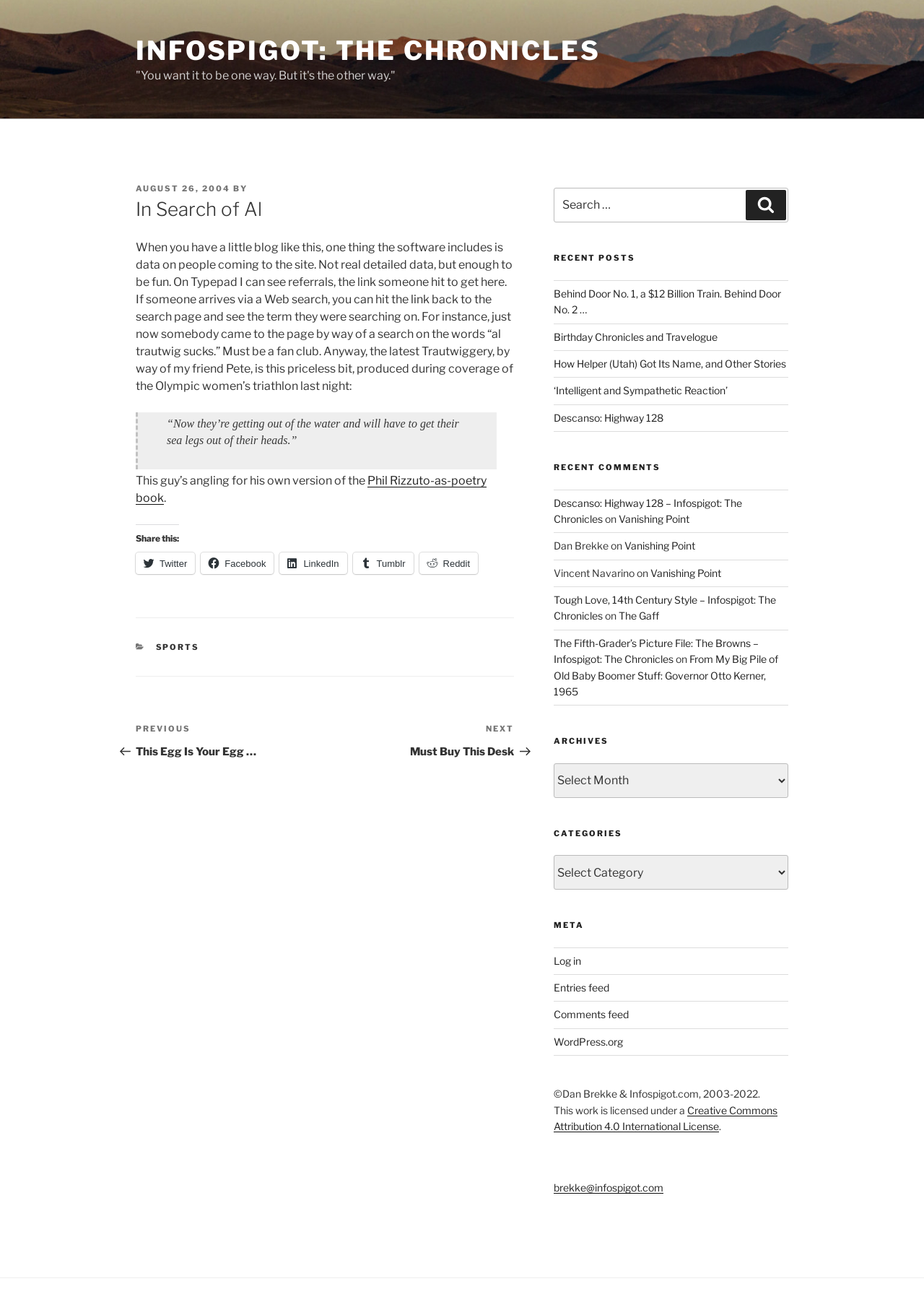What is the category of the blog post?
Craft a detailed and extensive response to the question.

The category of the blog post can be found in the link element with the text 'SPORTS', which is located within the footer element and is part of the blog post metadata.